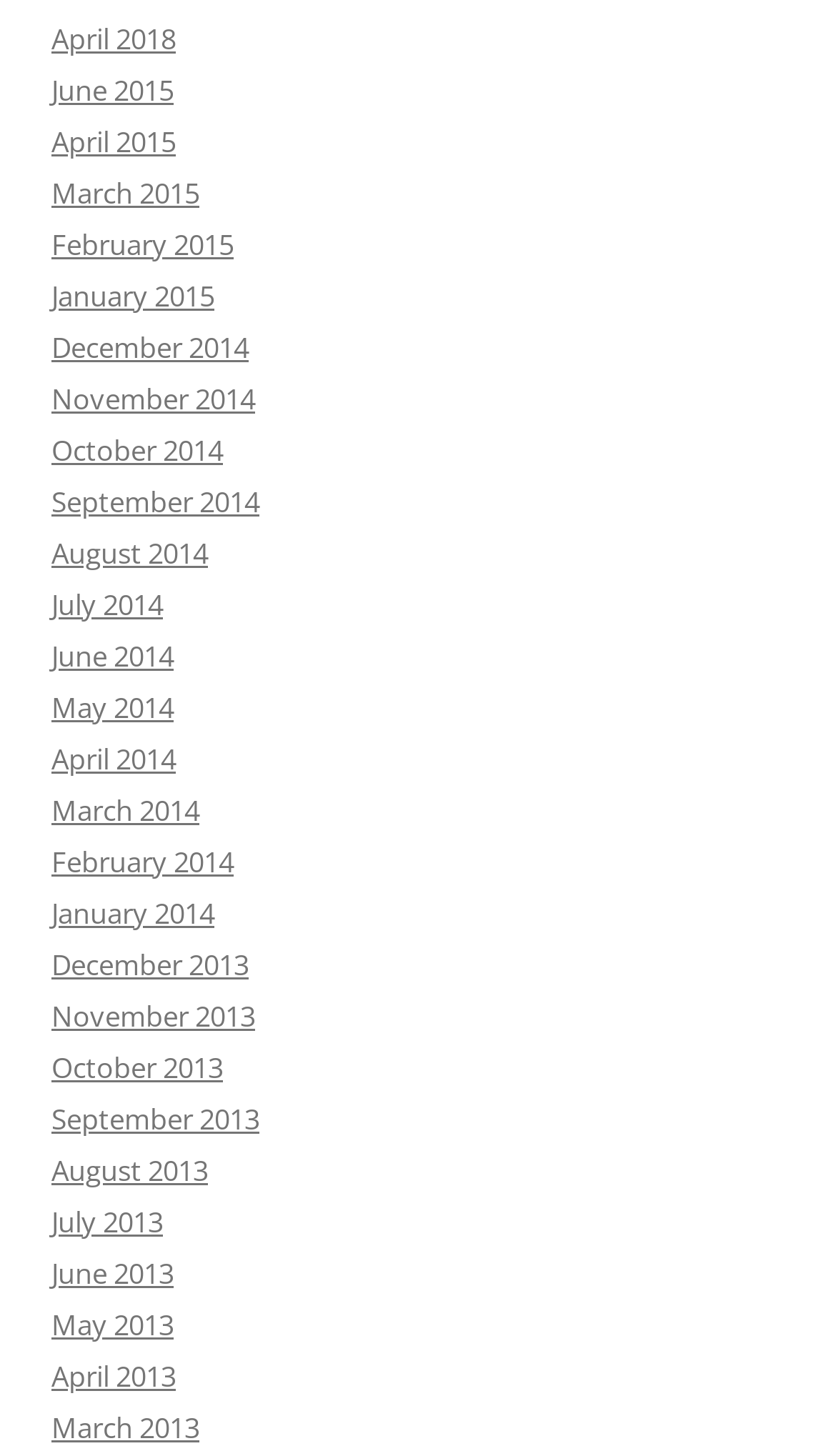Highlight the bounding box coordinates of the region I should click on to meet the following instruction: "view March 2015".

[0.062, 0.119, 0.238, 0.146]